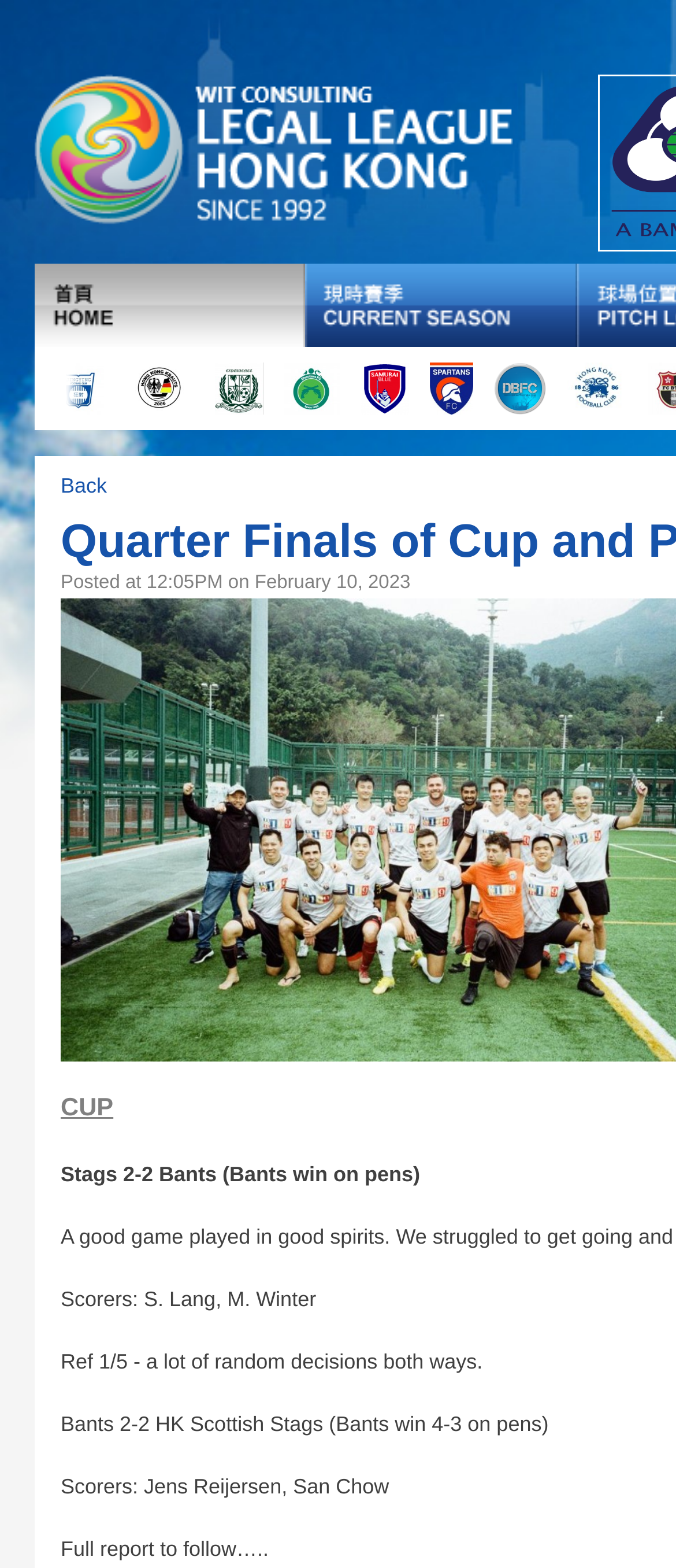With reference to the image, please provide a detailed answer to the following question: What is the result of the match between Stags and Bants?

I found the StaticText element with the content 'Stags 2-2 Bants (Bants win on pens)', which indicates the result of the match between Stags and Bants.